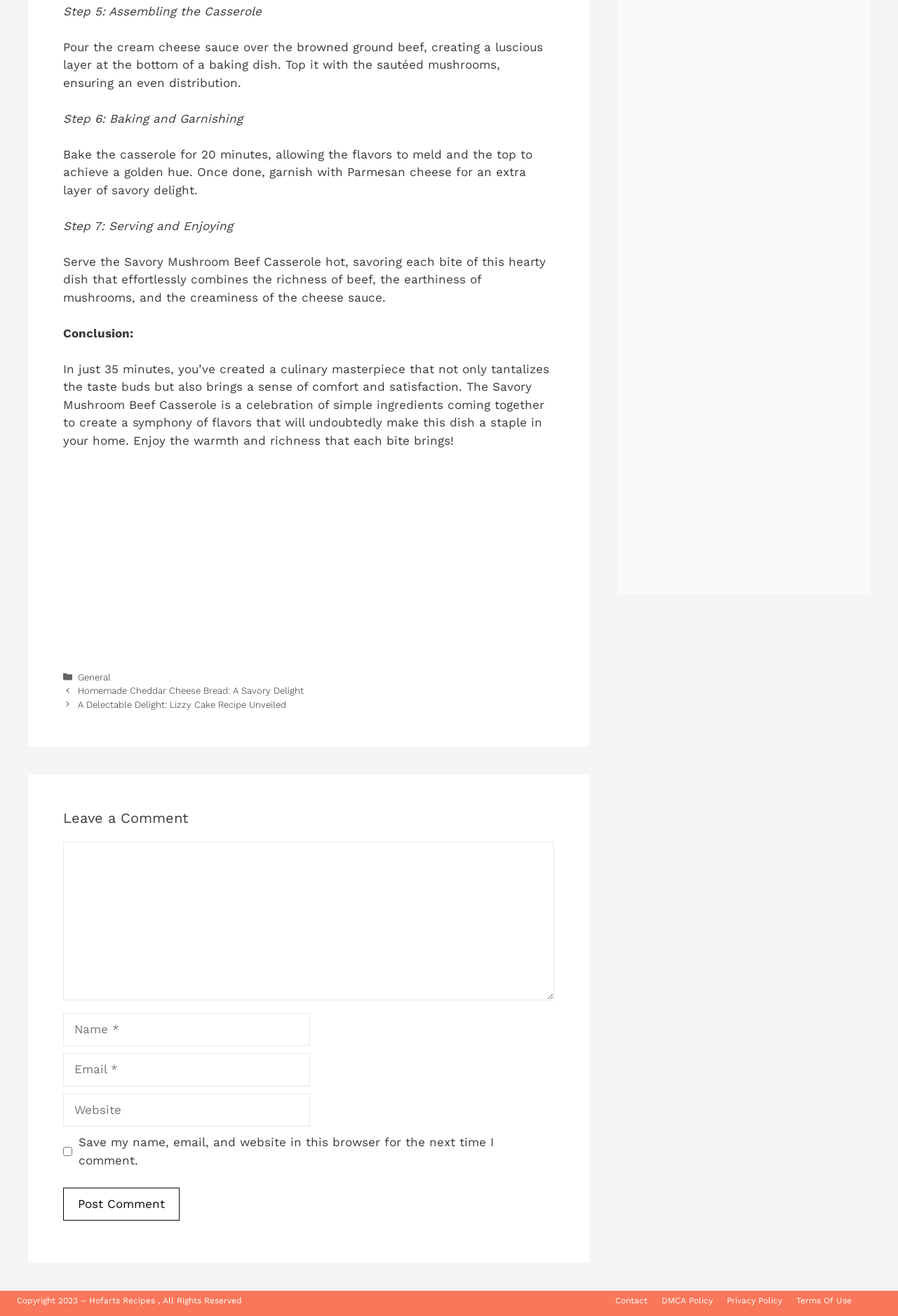Identify the bounding box coordinates of the specific part of the webpage to click to complete this instruction: "Click the 'Homemade Cheddar Cheese Bread: A Savory Delight' link".

[0.087, 0.521, 0.338, 0.529]